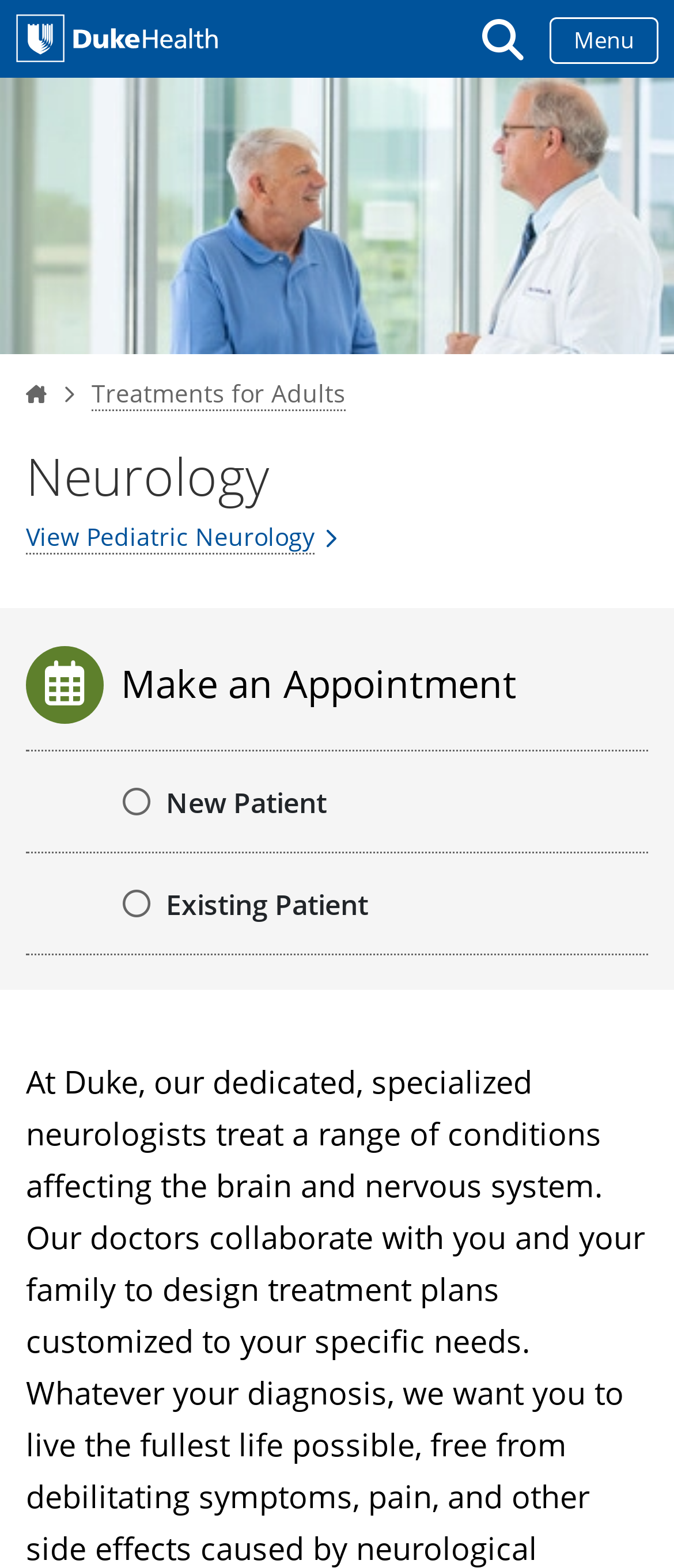Provide a one-word or one-phrase answer to the question:
How many types of patients can make an appointment on this webpage?

Two